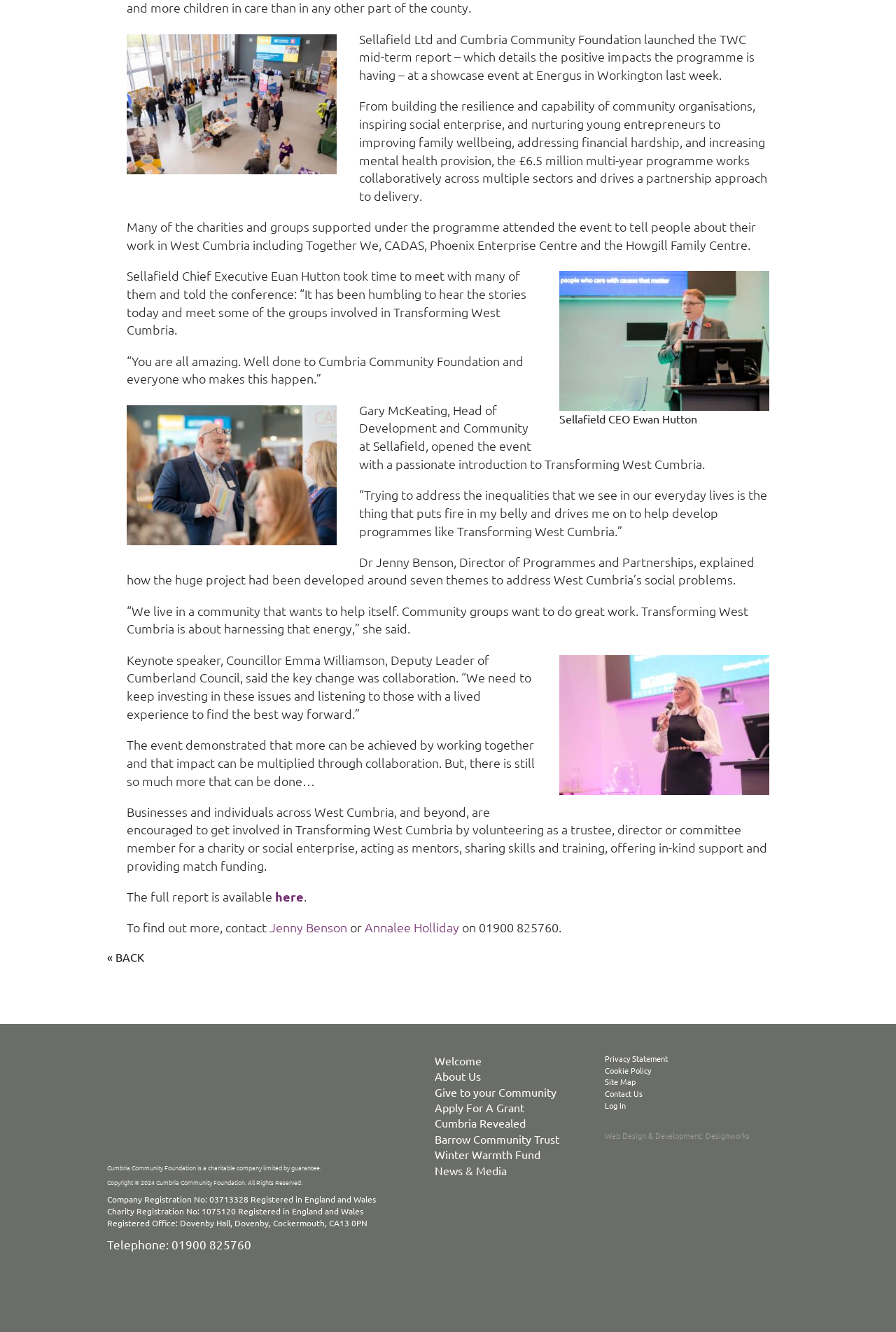Please determine the bounding box coordinates for the element with the description: "here".

[0.307, 0.667, 0.339, 0.679]